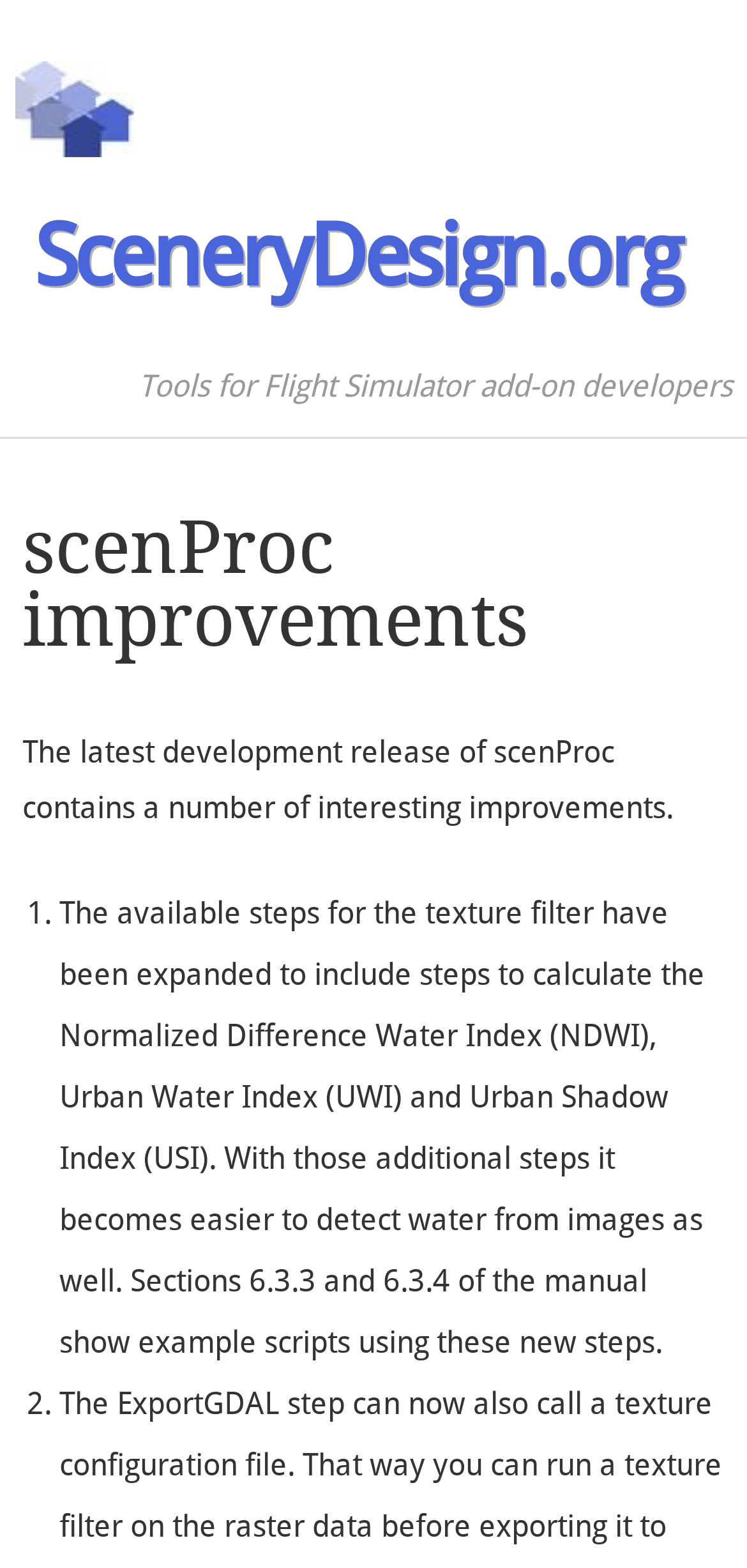How many improvements are mentioned in the webpage?
Based on the image, provide your answer in one word or phrase.

Two